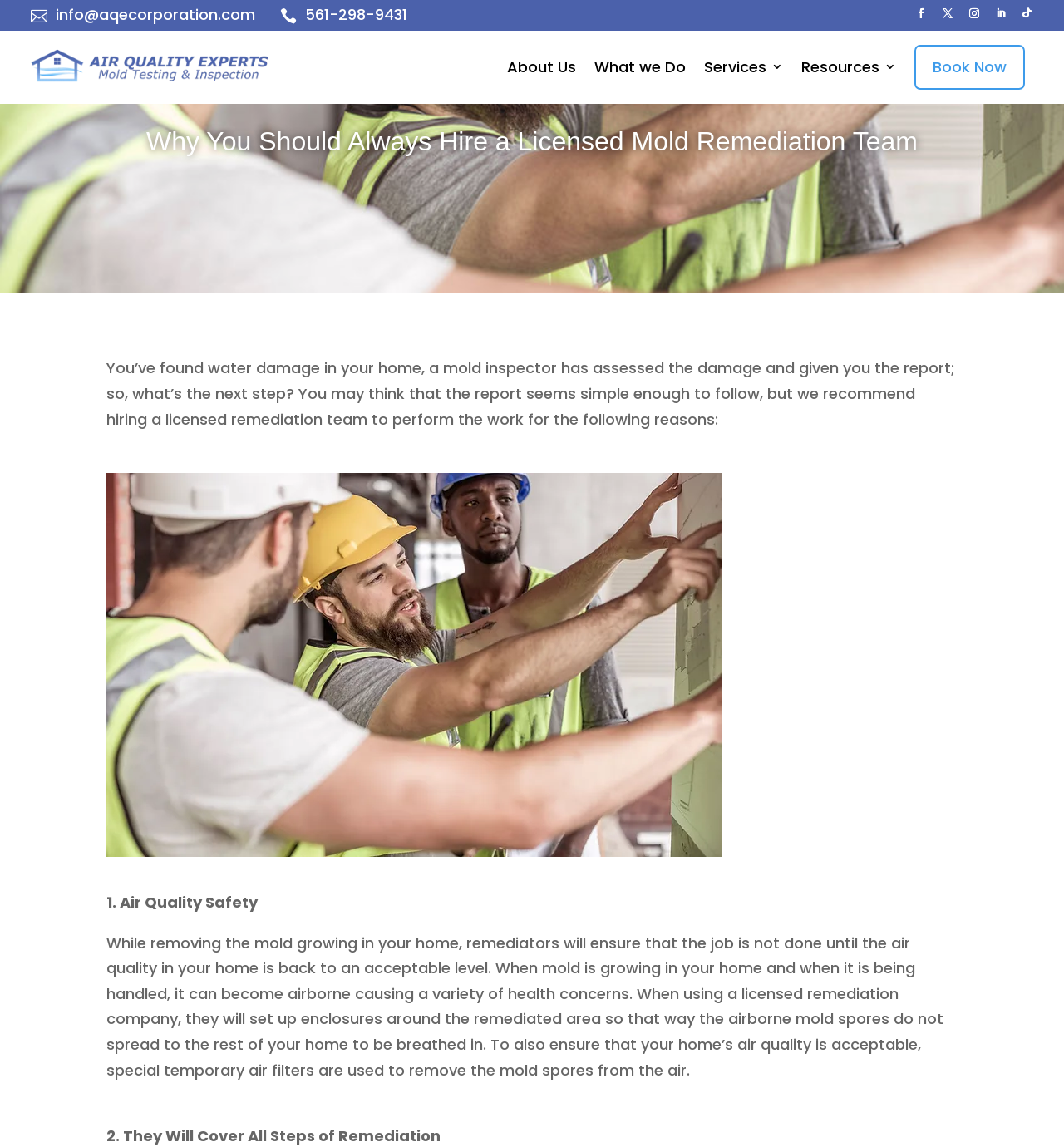Please find the bounding box coordinates of the element's region to be clicked to carry out this instruction: "Call the phone number".

[0.259, 0.002, 0.383, 0.025]